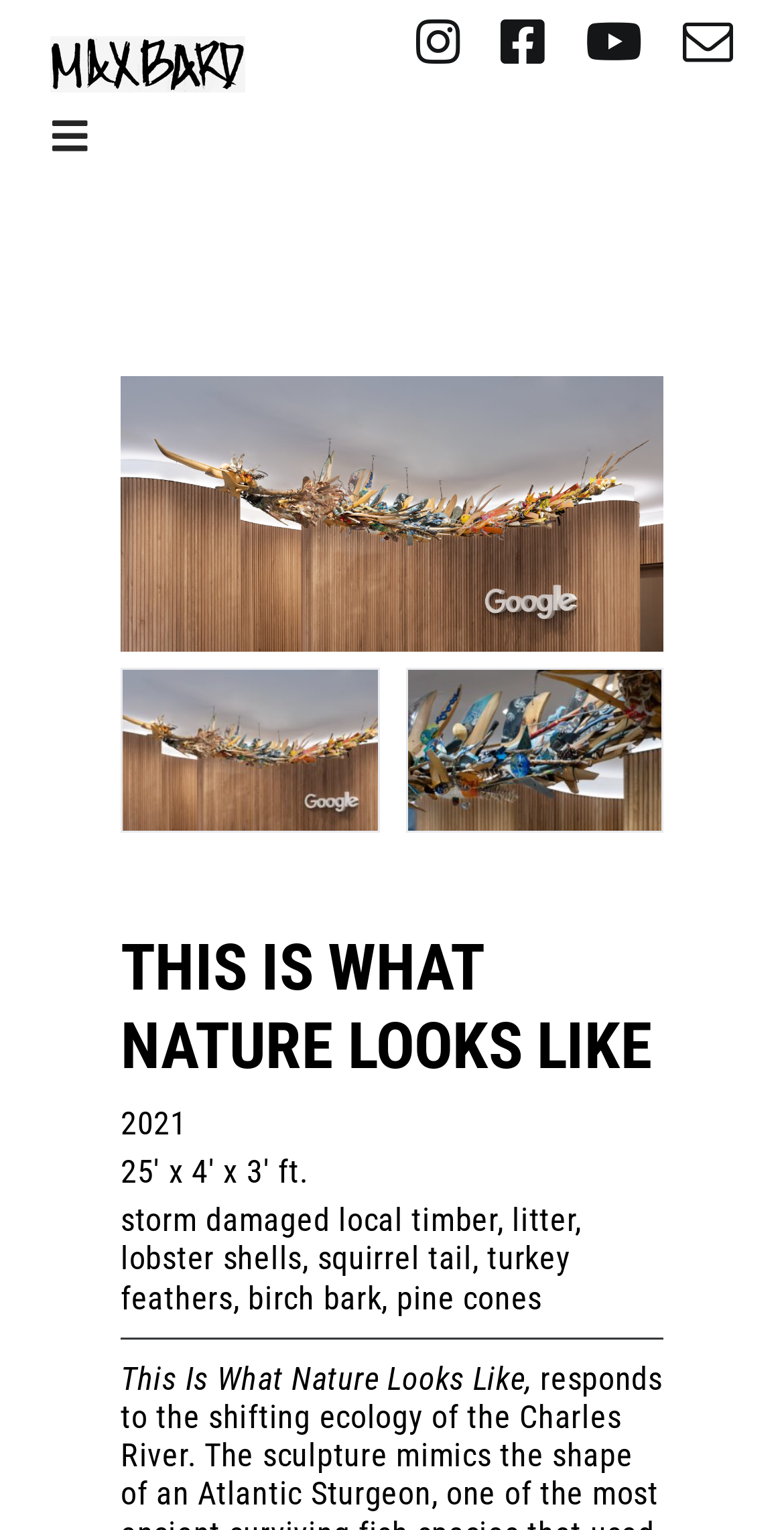Determine the bounding box coordinates (top-left x, top-left y, bottom-right x, bottom-right y) of the UI element described in the following text: contact

[0.0, 0.446, 1.0, 0.523]